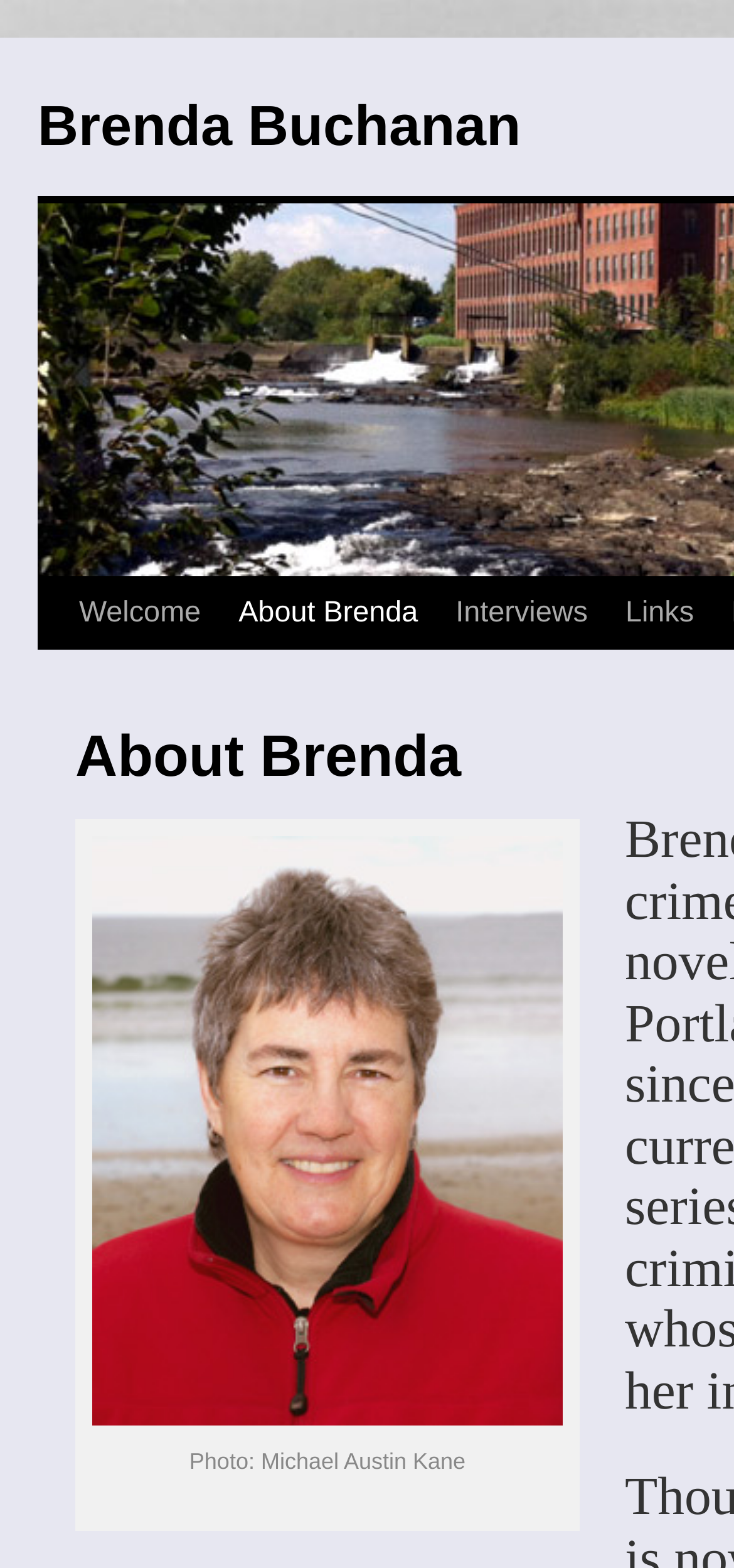Find the bounding box coordinates for the UI element whose description is: "Links". The coordinates should be four float numbers between 0 and 1, in the format [left, top, right, bottom].

[0.728, 0.369, 0.857, 0.46]